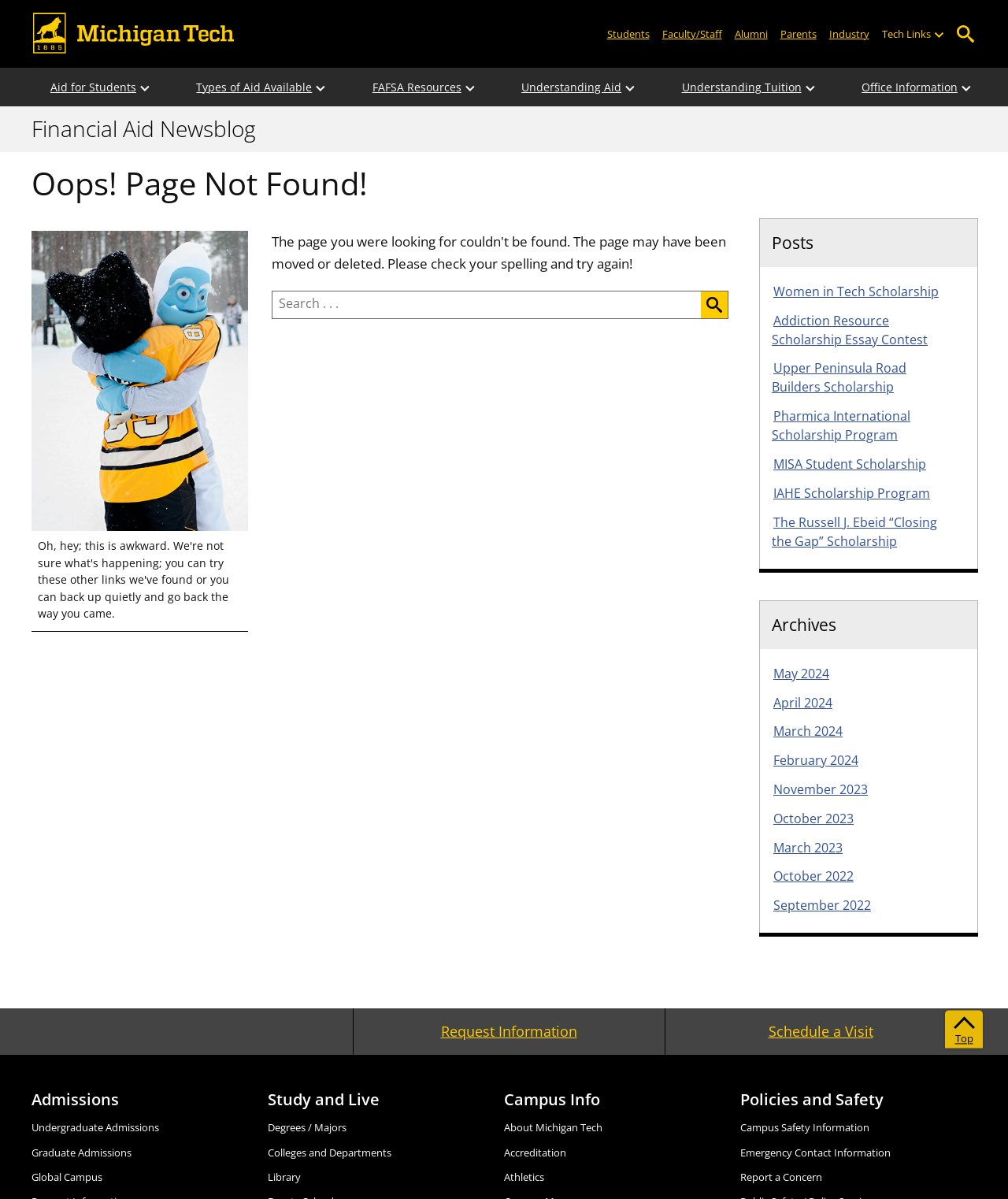Using the information in the image, give a detailed answer to the following question: How many posts are listed in the sidebar?

The sidebar is located on the right side of the webpage, and it lists 7 posts: 'Women in Tech Scholarship', 'Addiction Resource Scholarship Essay Contest', 'Upper Peninsula Road Builders Scholarship', 'Pharmica International Scholarship Program', 'MISA Student Scholarship', 'IAHE Scholarship Program', and 'The Russell J. Ebeid “Closing the Gap” Scholarship'.